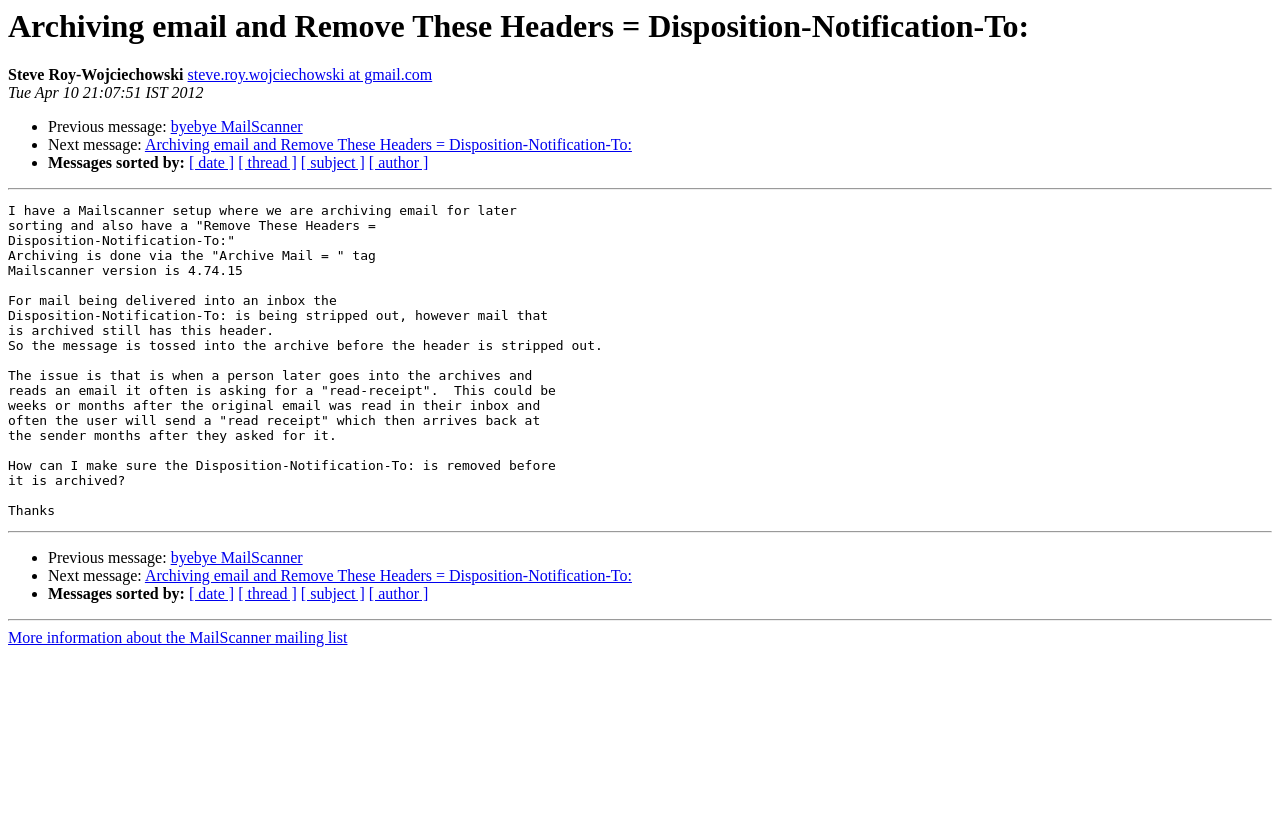What is the purpose of Mailscanner?
Please look at the screenshot and answer in one word or a short phrase.

Archiving email